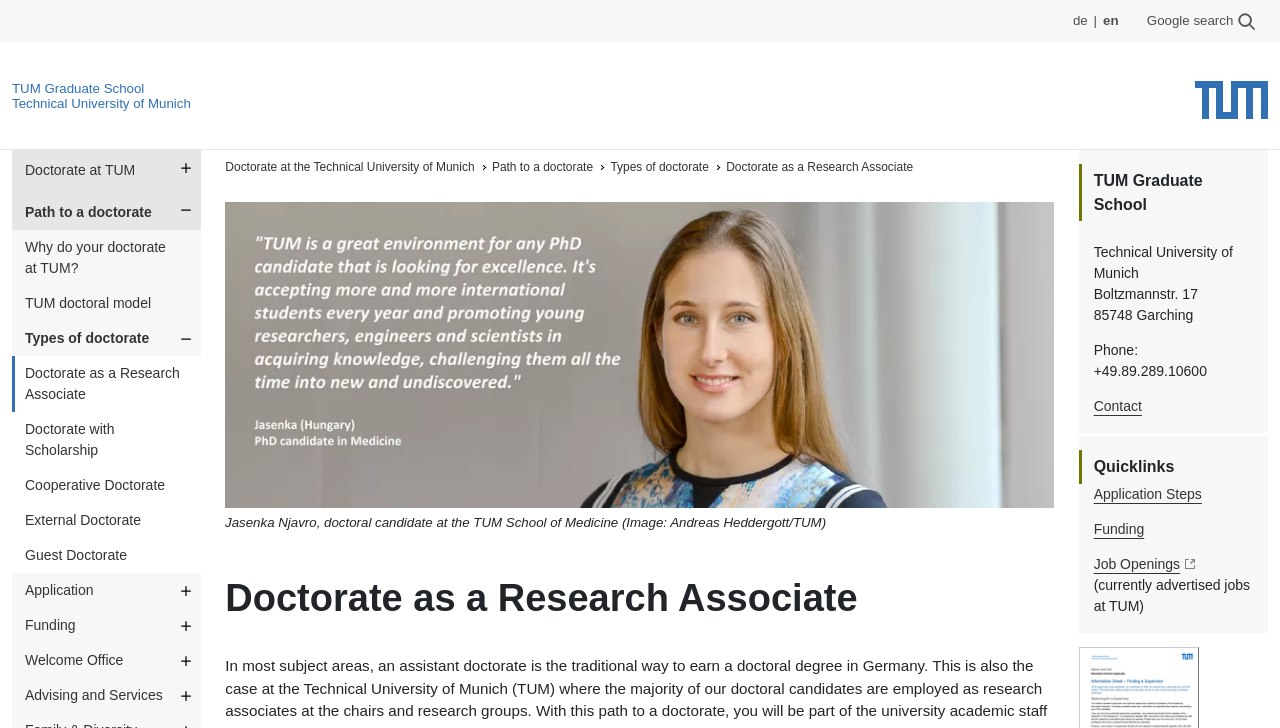Describe every aspect of the webpage comprehensively.

The webpage is about the Doctorate as a Research Associate program at the Technical University of Munich (TUM) Graduate School. At the top right corner, there are language options, including German and English. A search button is located at the top right corner, accompanied by a Google search icon.

The TUM Graduate School logo is displayed at the top left corner, along with a link to the school's homepage. Below the logo, there is a navigation menu with links to various sections, including "Doctorate at TUM", "Path to a doctorate", "Types of doctorate", and more.

The main content area features a heading "Doctorate as a Research Associate" and a subheading "TUM Graduate School". Below this, there is a figure with an image of a doctoral candidate, accompanied by a caption.

The page also includes a breadcrumbs navigation section, which shows the current location within the website's hierarchy. This section is located below the main content area and displays links to "Doctorate at the Technical University of Munich", "Path to a doctorate", "Types of doctorate", and "Doctorate as a Research Associate".

At the bottom of the page, there is a section with contact information, including the university's address, phone number, and a link to the contact page. Additionally, there are quick links to "Application Steps", "Funding", and "Job Openings", along with a note about currently advertised jobs at TUM.